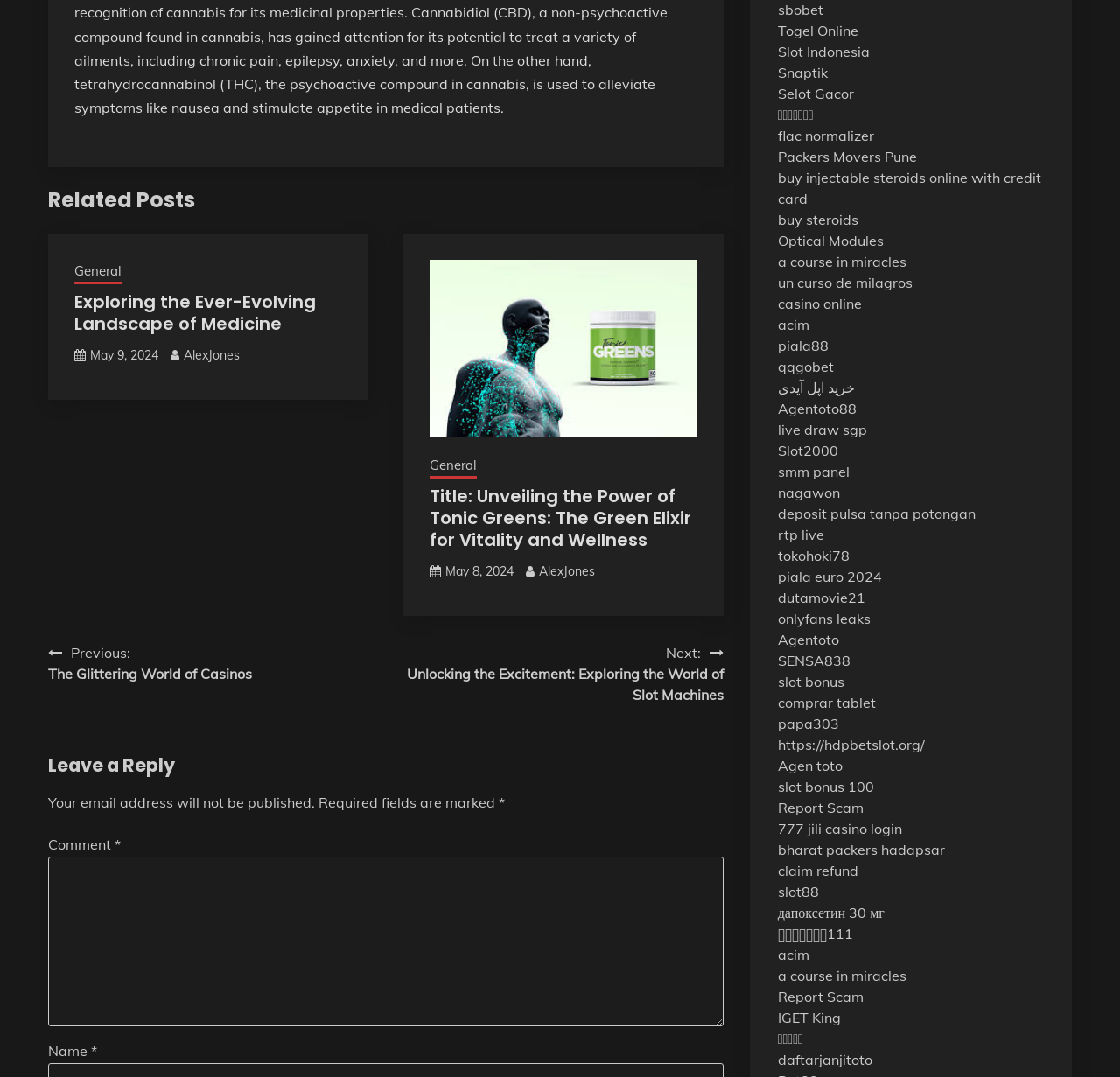Please locate the bounding box coordinates for the element that should be clicked to achieve the following instruction: "Click on the 'Title: Unveiling the Power of Tonic Greens: The Green Elixir for Vitality and Wellness' link". Ensure the coordinates are given as four float numbers between 0 and 1, i.e., [left, top, right, bottom].

[0.383, 0.449, 0.617, 0.512]